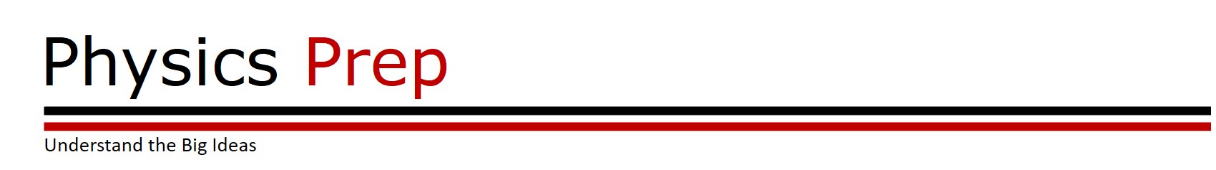Capture every detail in the image and describe it fully.

The image showcases the title and tagline of the website "Physics Prep." The bold text "Physics Prep" is prominently displayed, emphasizing a modern and engaging approach to learning physics. Below the main title, the tagline "Understand the Big Ideas" appears in a smaller font, encapsulating the website's mission to simplify complex concepts in physics. The design features a clean layout with a striking red accent, complemented by black lines underneath, which enhance the visual appeal and clarity of the text. This image effectively sets the tone for a resource focused on making physics accessible and comprehensible for students.